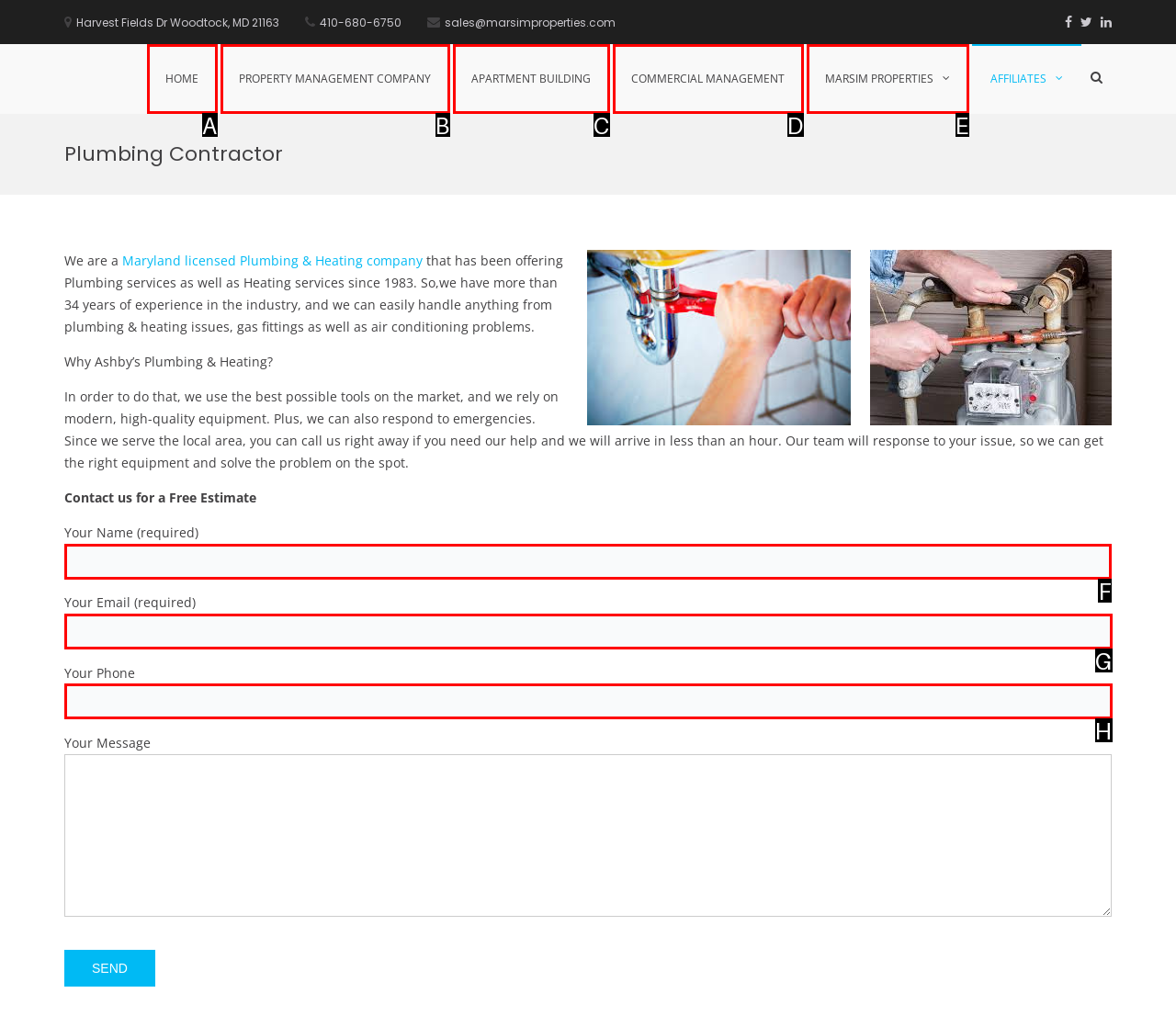Determine the right option to click to perform this task: Fill in Your Name field
Answer with the correct letter from the given choices directly.

F